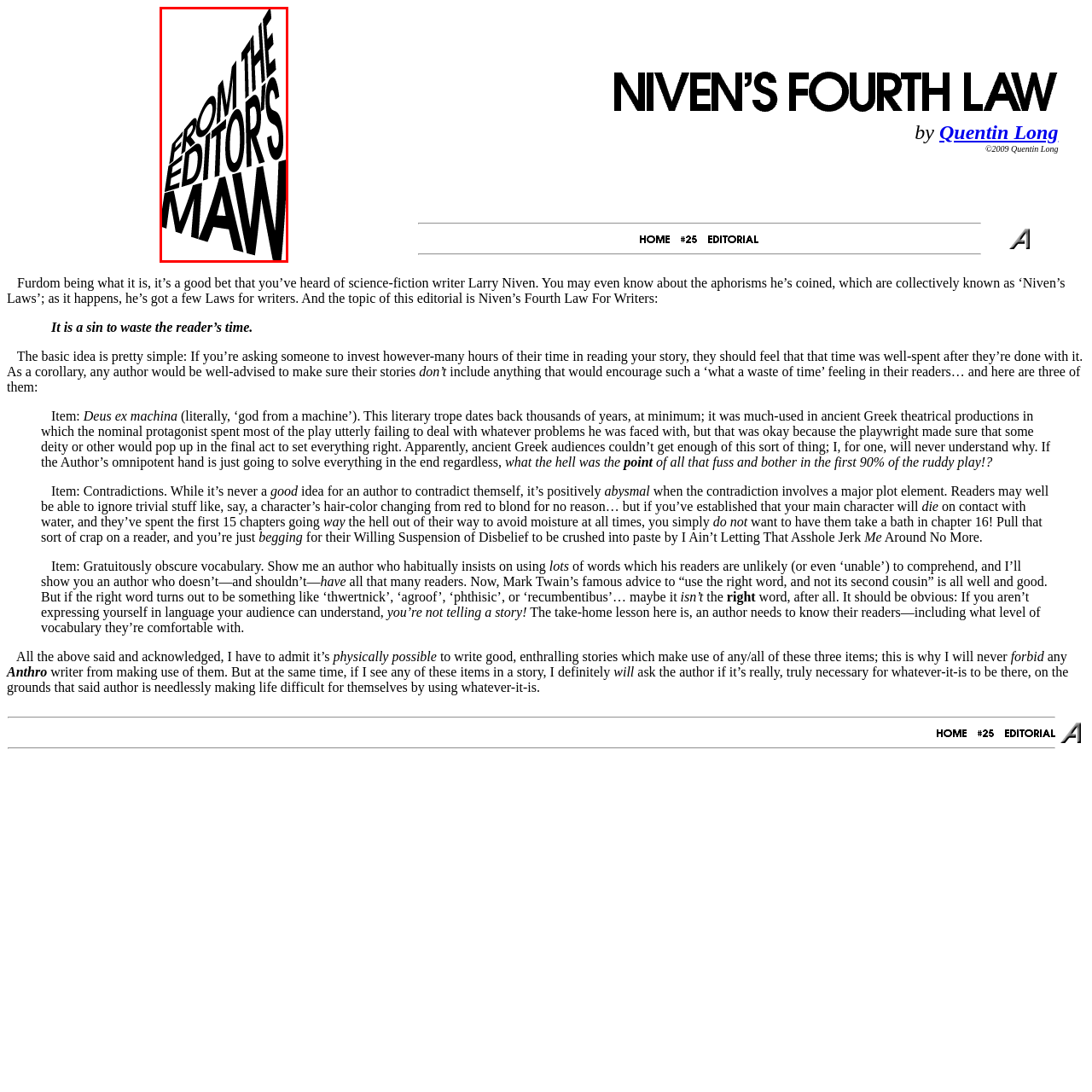Please provide a comprehensive caption for the image highlighted in the red box.

The image titled "FROM THE EDITOR'S MAW" features bold, stylized typography, with the text ascending and creating a dynamic visual effect. It serves as an editorial header, introducing a section that encapsulates the insightful commentary and reflections of the editor. This image likely accompanies an article discussing literary themes and writing principles, inviting readers to engage with the editorial's content. The striking design emphasizes the importance of the message, drawing attention to the ideas presented within the editorial piece.